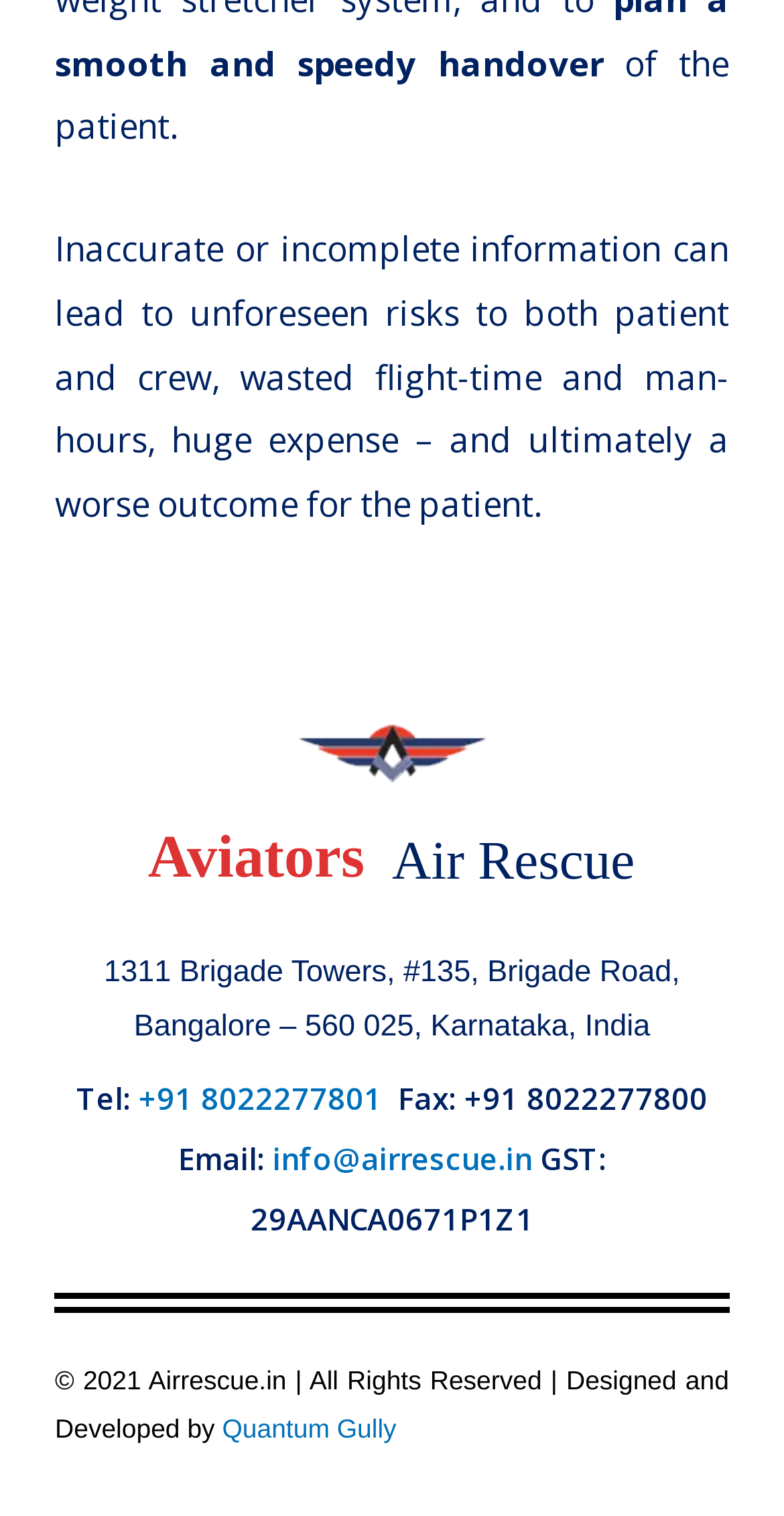Given the description of the UI element: "Menu", predict the bounding box coordinates in the form of [left, top, right, bottom], with each value being a float between 0 and 1.

None